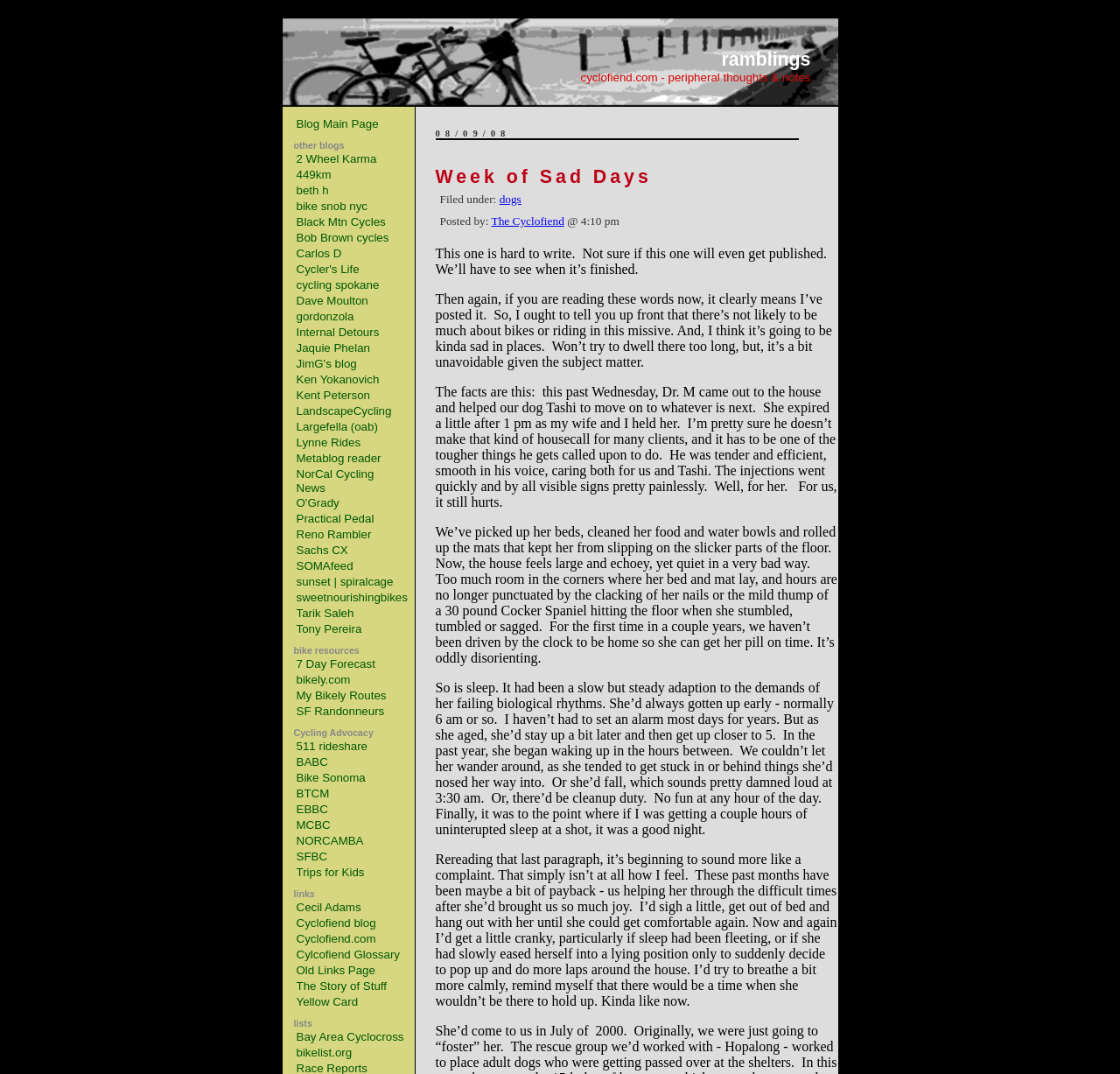For the given element description The Story of Stuff, determine the bounding box coordinates of the UI element. The coordinates should follow the format (top-left x, top-left y, bottom-right x, bottom-right y) and be within the range of 0 to 1.

[0.264, 0.912, 0.345, 0.924]